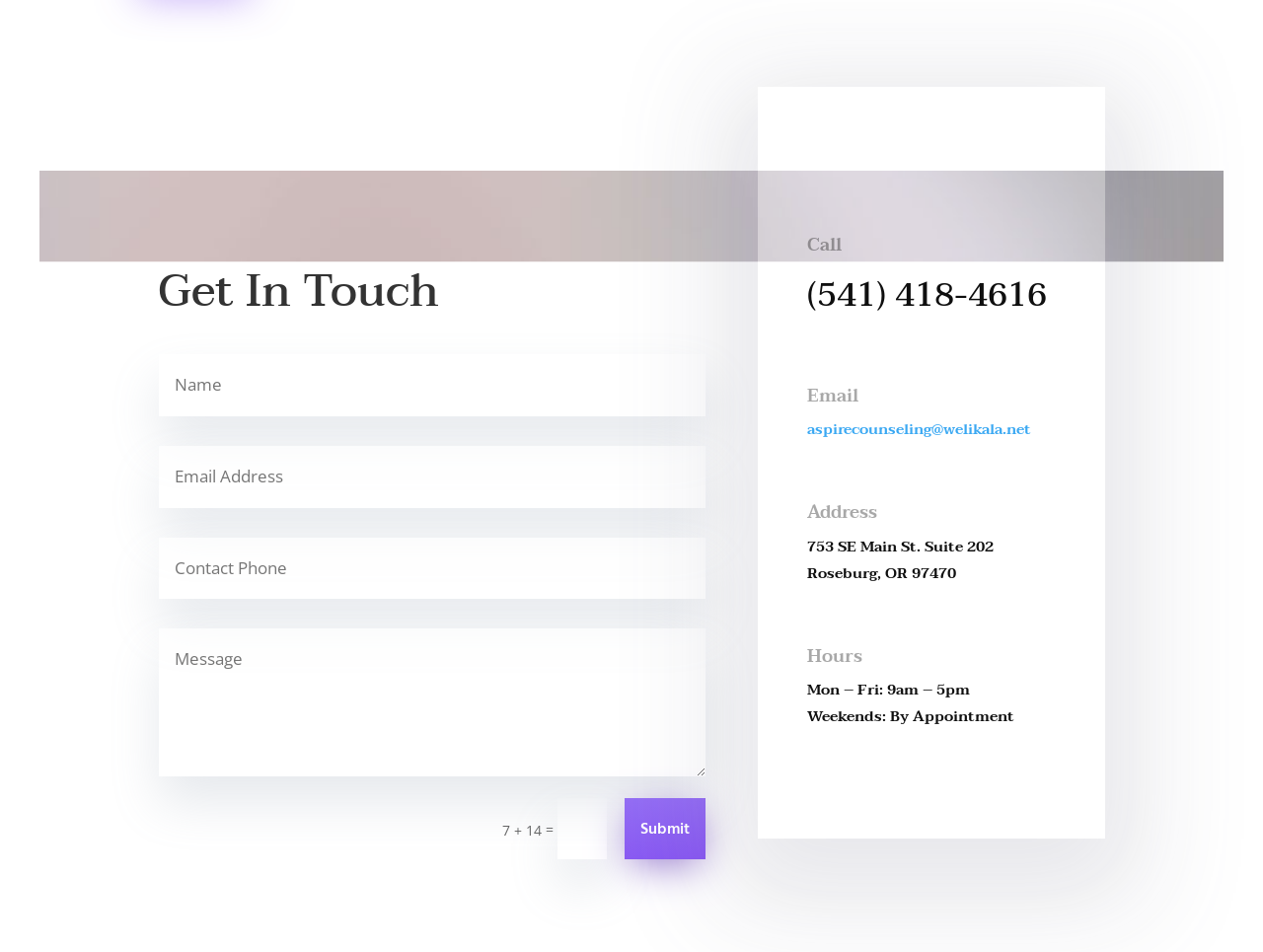What is the phone number?
Use the information from the image to give a detailed answer to the question.

I found the phone number by looking at the 'Call' section, where it is listed as '(541) 418-4616'.